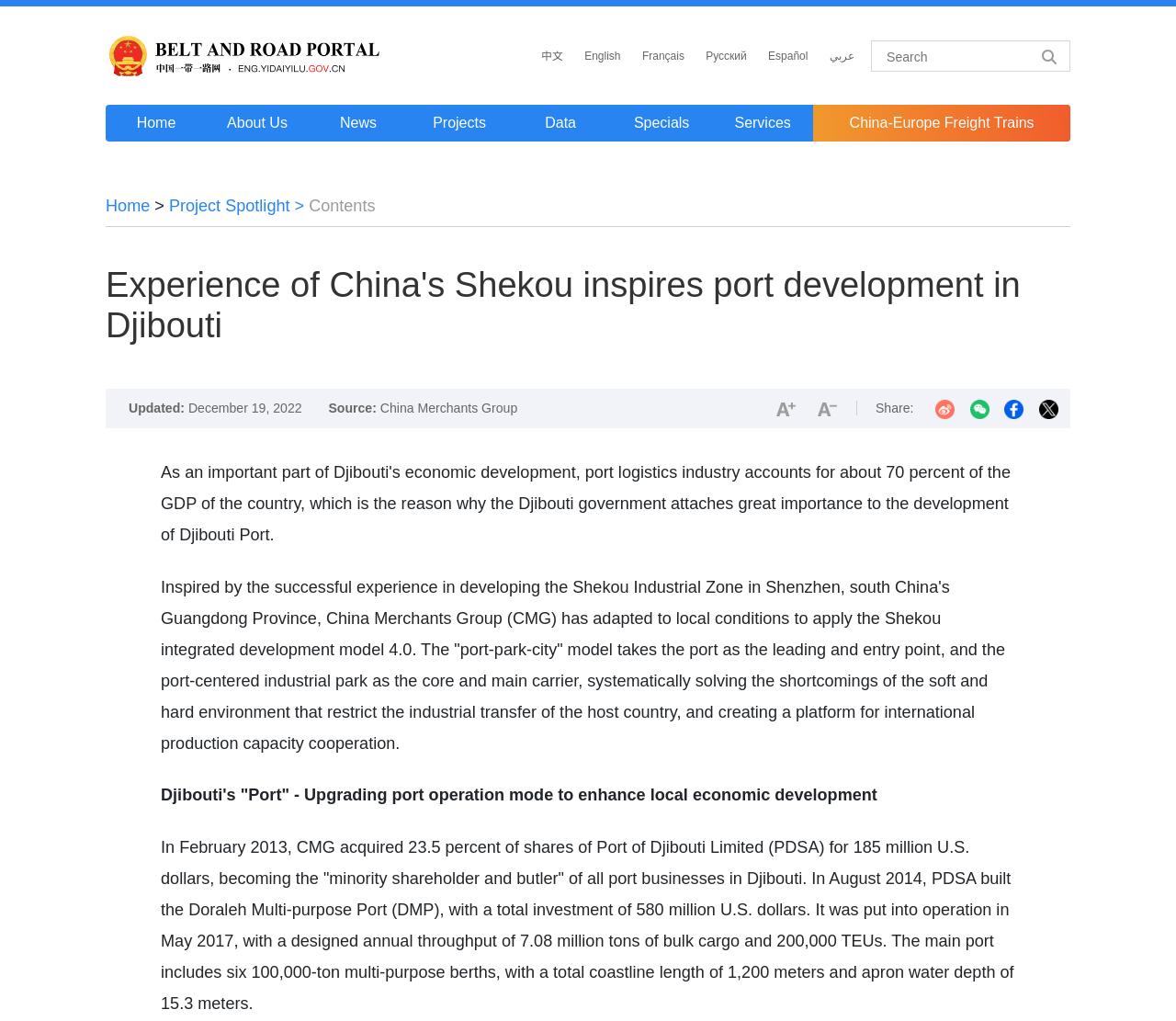Please determine the bounding box coordinates of the clickable area required to carry out the following instruction: "Read about Project Spotlight". The coordinates must be four float numbers between 0 and 1, represented as [left, top, right, bottom].

[0.144, 0.192, 0.263, 0.21]